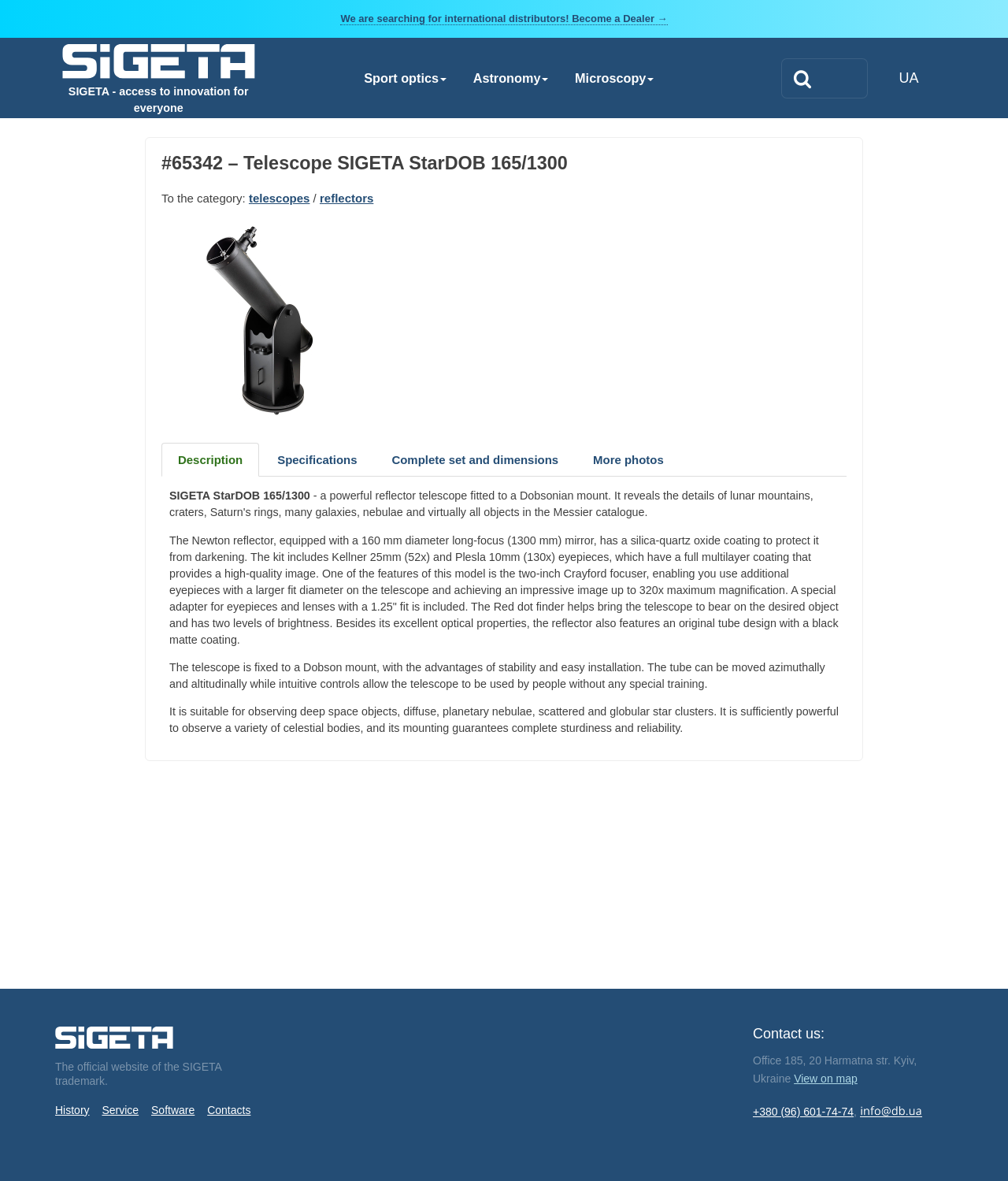Using the format (top-left x, top-left y, bottom-right x, bottom-right y), provide the bounding box coordinates for the described UI element. All values should be floating point numbers between 0 and 1: View on map

[0.788, 0.908, 0.851, 0.918]